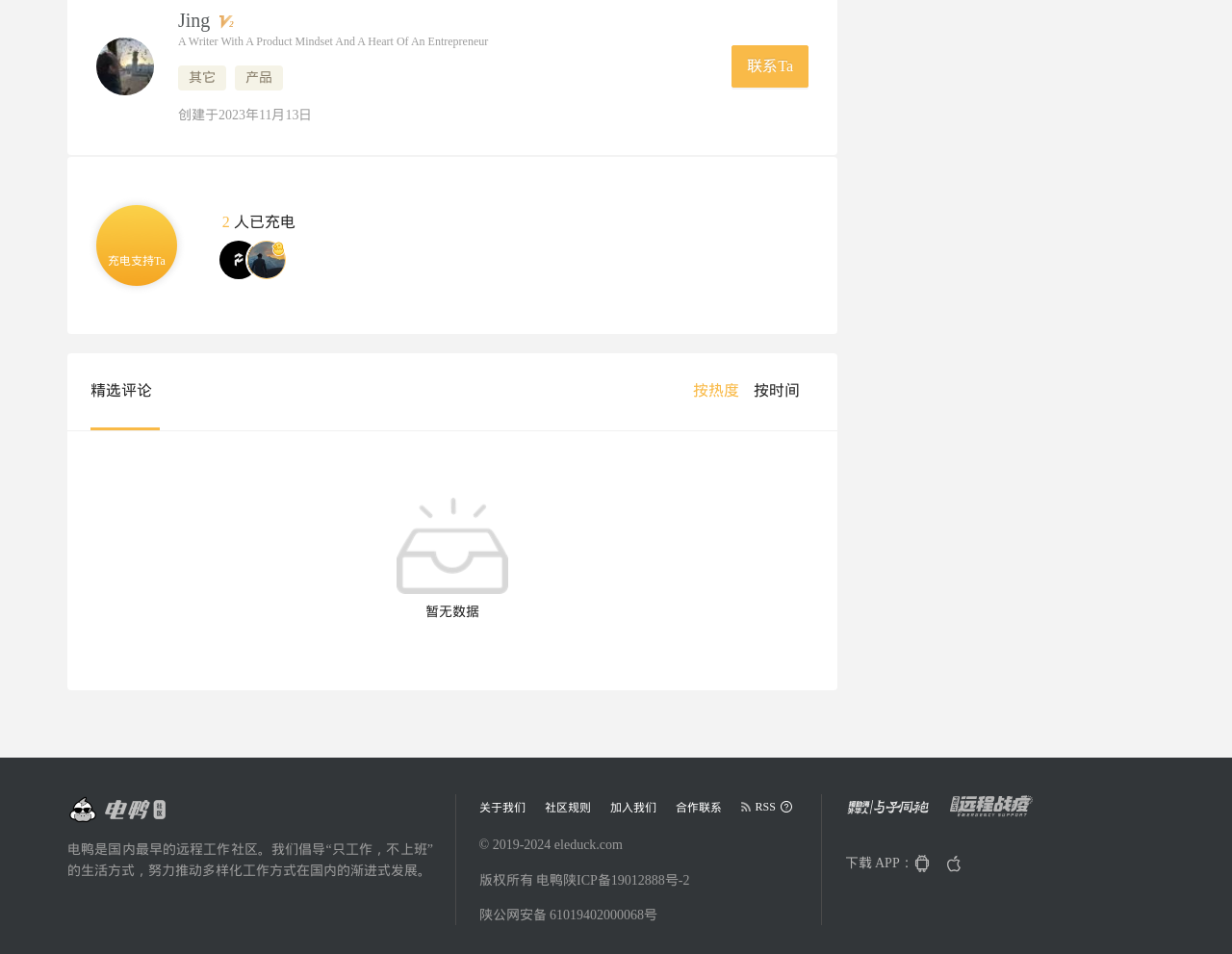What is the name of the writer?
Could you answer the question with a detailed and thorough explanation?

The name of the writer can be found in the heading element with the text 'Jing' located at the top of the page, which is likely to be the profile or author page of the writer.